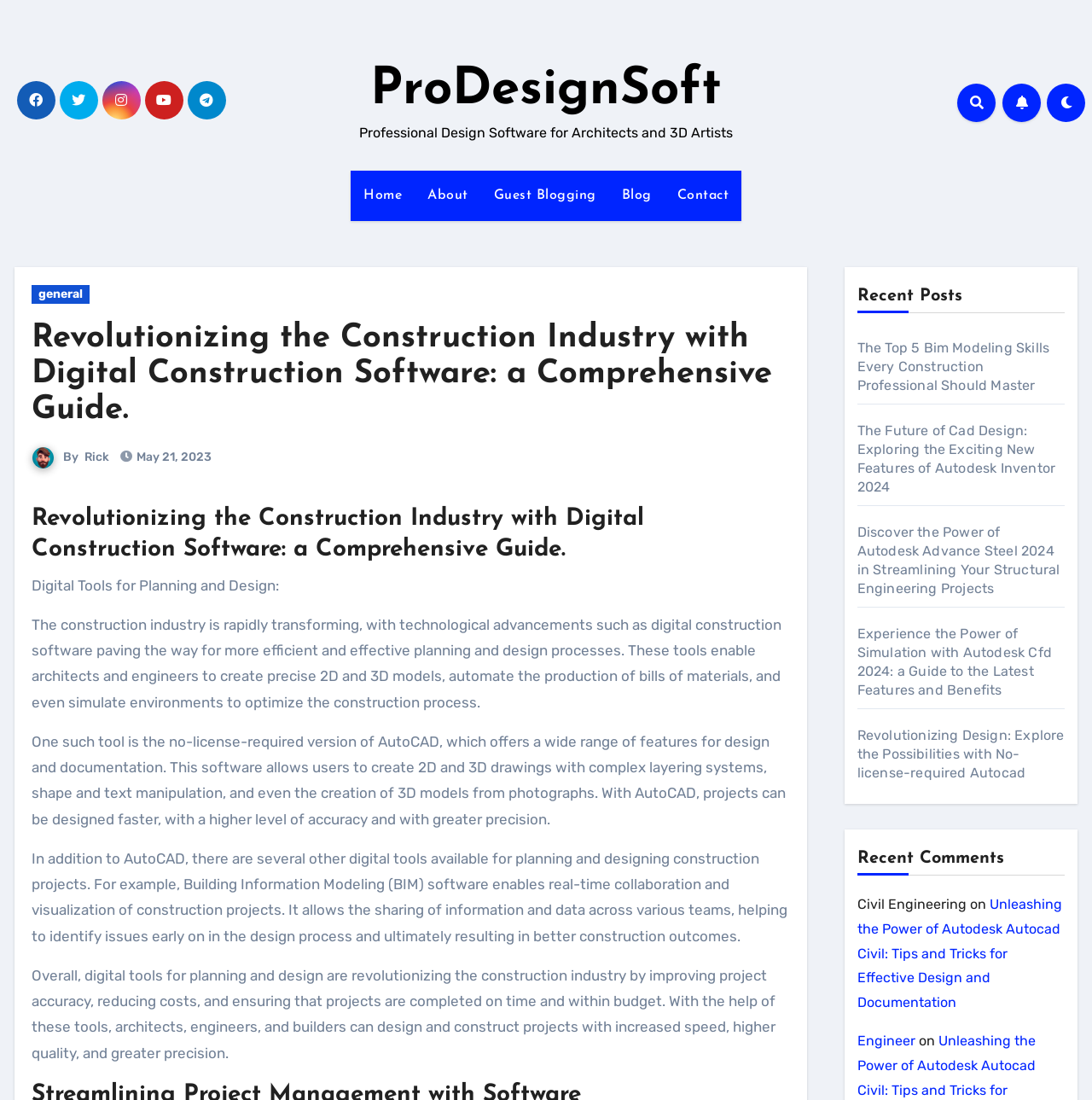What is the category of the article 'Unleashing the Power of Autodesk Autocad Civil: Tips and Tricks for Effective Design and Documentation'? From the image, respond with a single word or brief phrase.

Civil Engineering